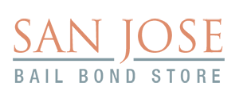Look at the image and answer the question in detail:
What is the color of 'BAIL BOND STORE'?

The logo of the San Jose Bail Bond Store features the name 'BAIL BOND STORE' in a subdued blue-gray color, which is displayed after the bold orange font of 'SAN JOSE'.